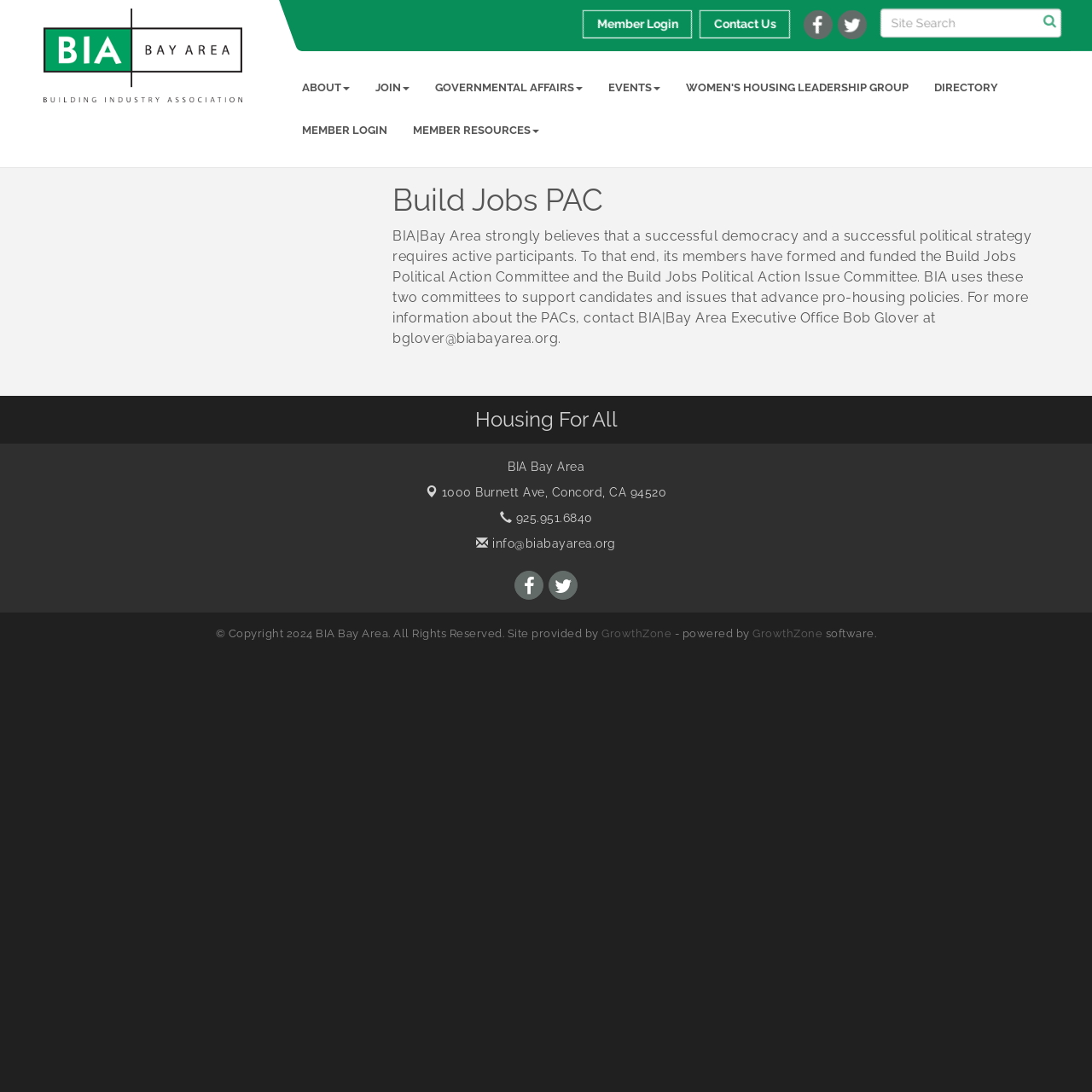What is the name of the organization?
Using the visual information, answer the question in a single word or phrase.

Building Industry Association